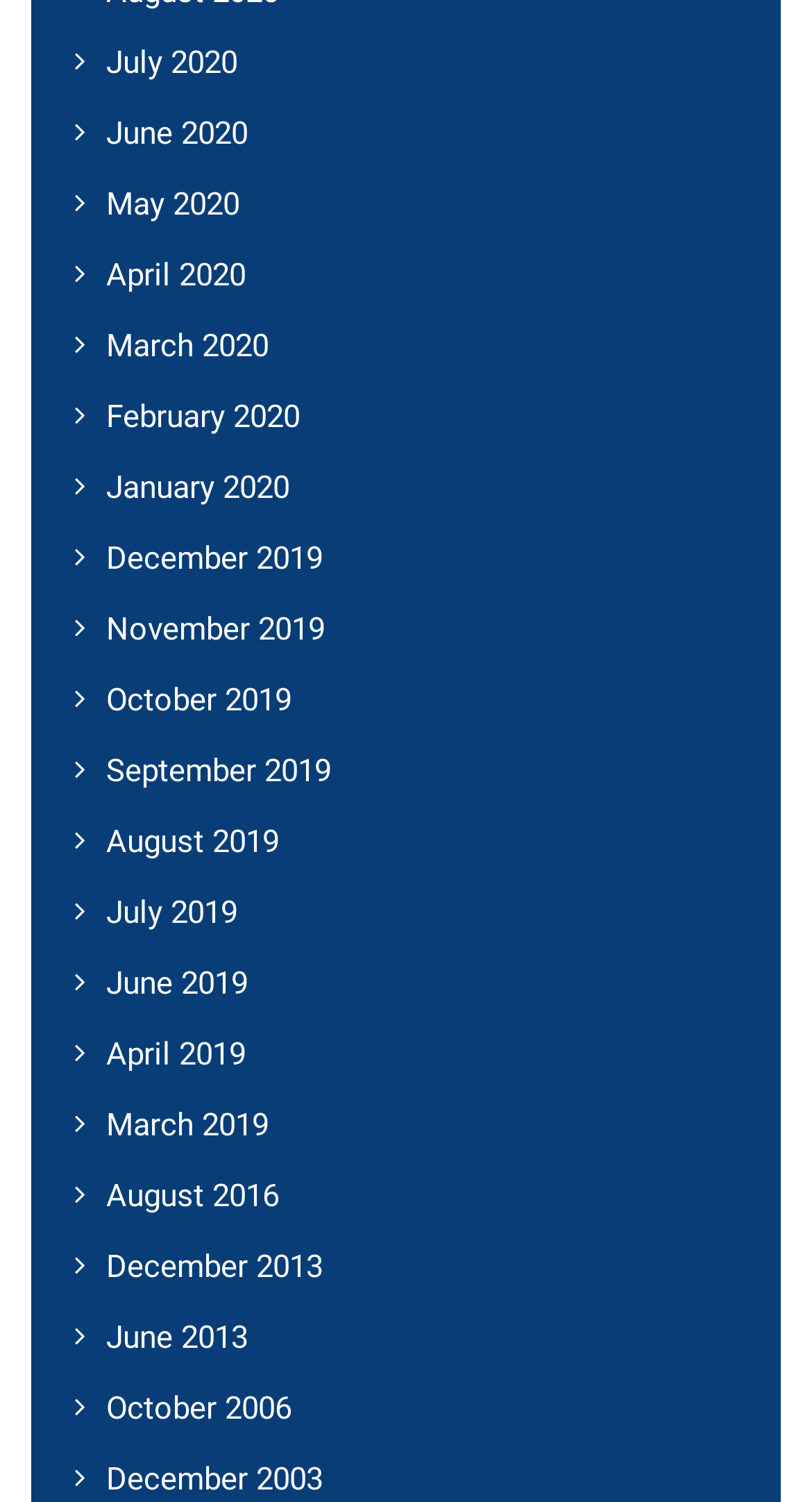Pinpoint the bounding box coordinates for the area that should be clicked to perform the following instruction: "view July 2020".

[0.118, 0.03, 0.292, 0.055]